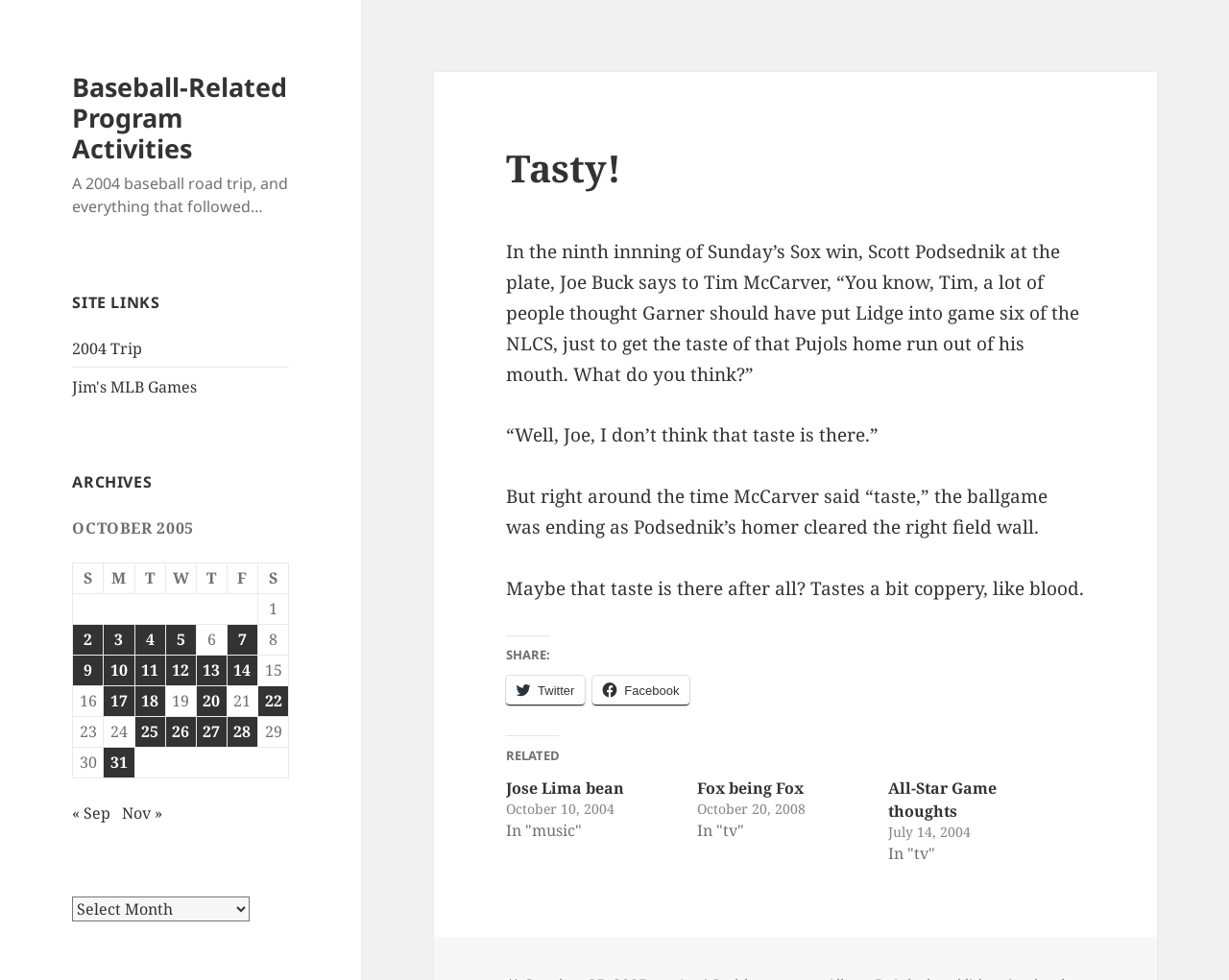Identify the bounding box coordinates of the HTML element based on this description: "14".

[0.185, 0.669, 0.209, 0.699]